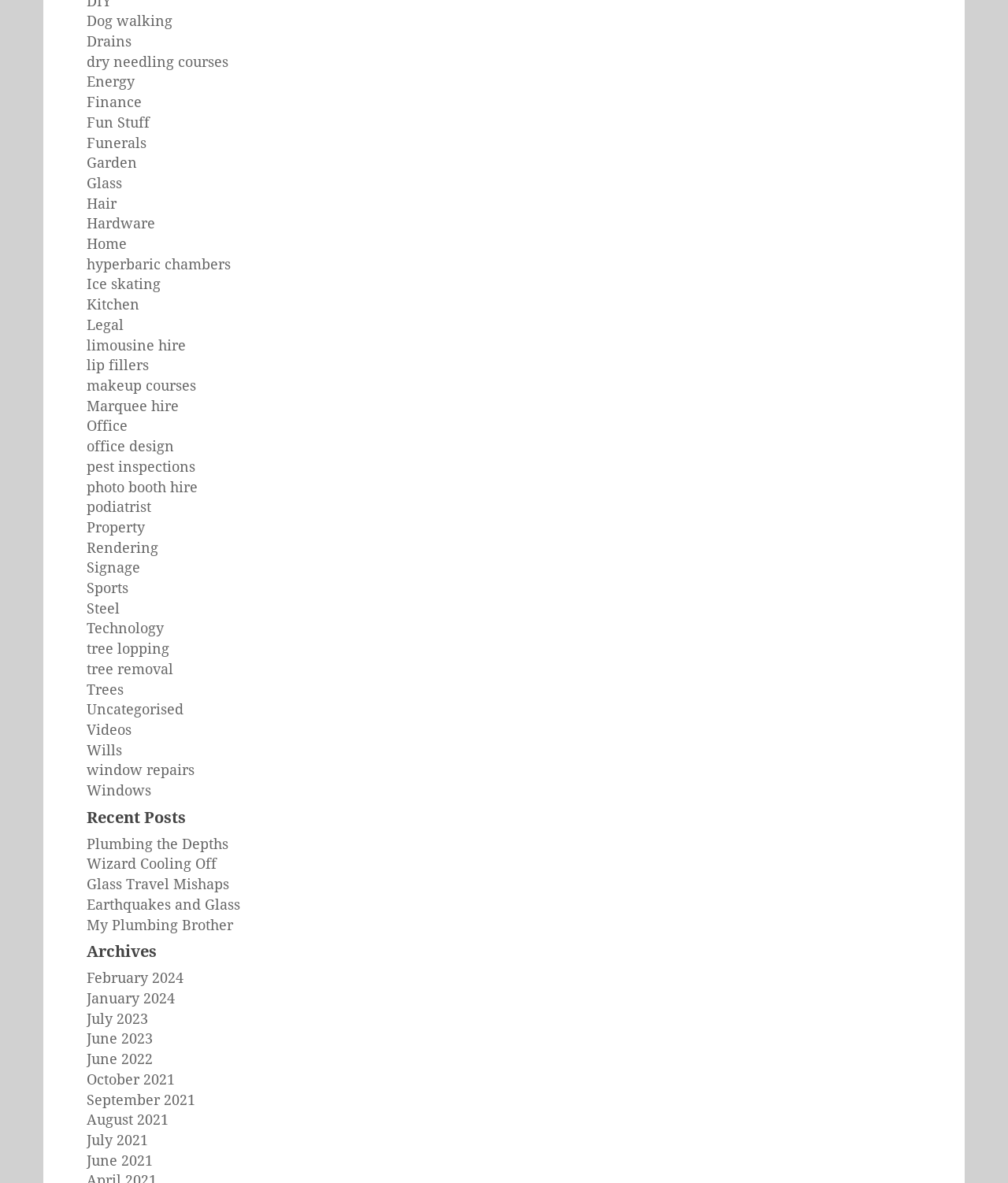Please identify the bounding box coordinates of the clickable area that will fulfill the following instruction: "Click on 'Dog walking'". The coordinates should be in the format of four float numbers between 0 and 1, i.e., [left, top, right, bottom].

[0.086, 0.011, 0.171, 0.025]